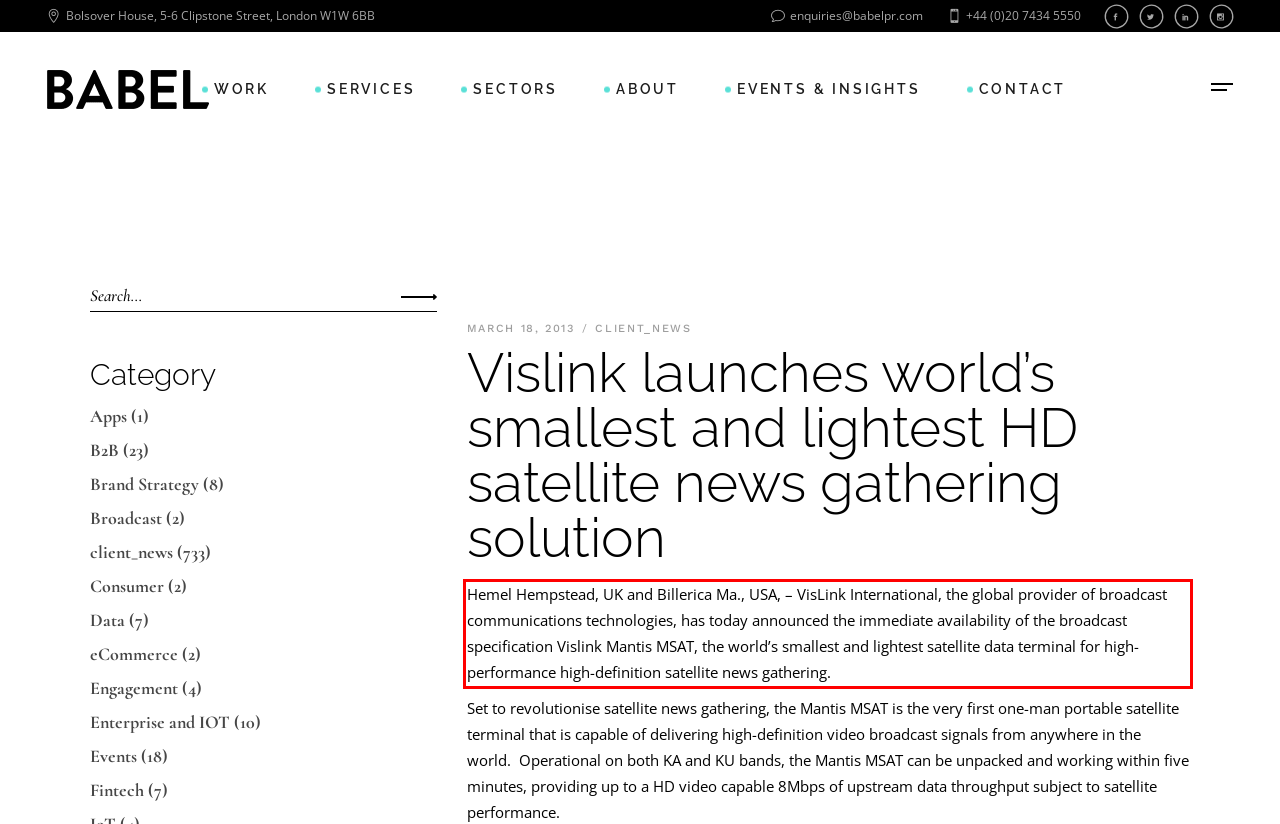Observe the screenshot of the webpage, locate the red bounding box, and extract the text content within it.

Hemel Hempstead, UK and Billerica Ma., USA, – VisLink International, the global provider of broadcast communications technologies, has today announced the immediate availability of the broadcast specification Vislink Mantis MSAT, the world’s smallest and lightest satellite data terminal for high-performance high-definition satellite news gathering.